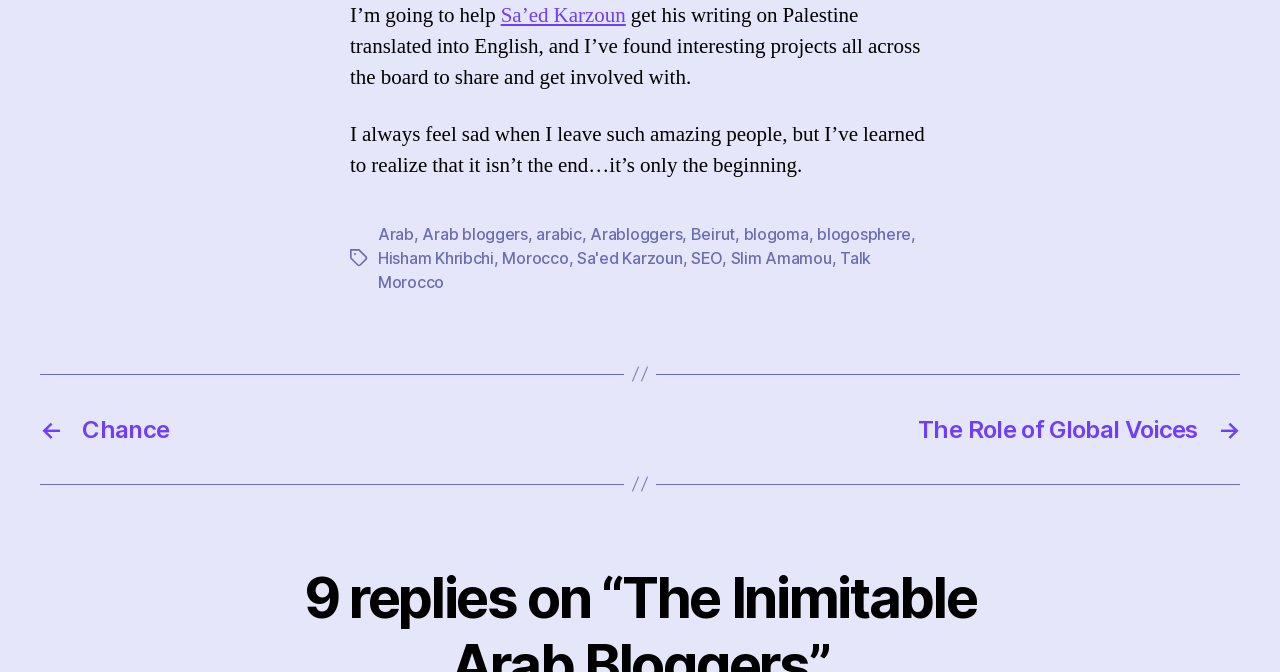Please give a succinct answer to the question in one word or phrase:
What is the text of the second StaticText element?

I always feel sad when I leave such amazing people, but I’ve learned to realize that it isn’t the end…it’s only the beginning.